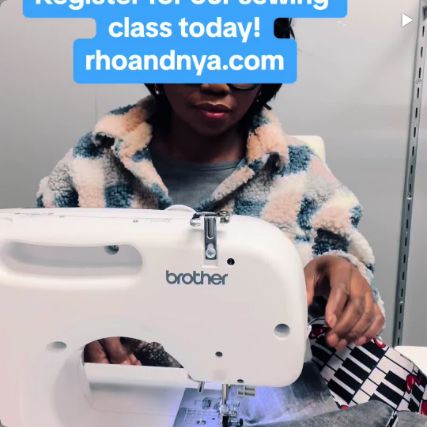What is the color of the overlay text?
Refer to the screenshot and deliver a thorough answer to the question presented.

The prominent overlay text in the image is blue in color, which grabs the attention of the viewer and stands out against the vibrant background.